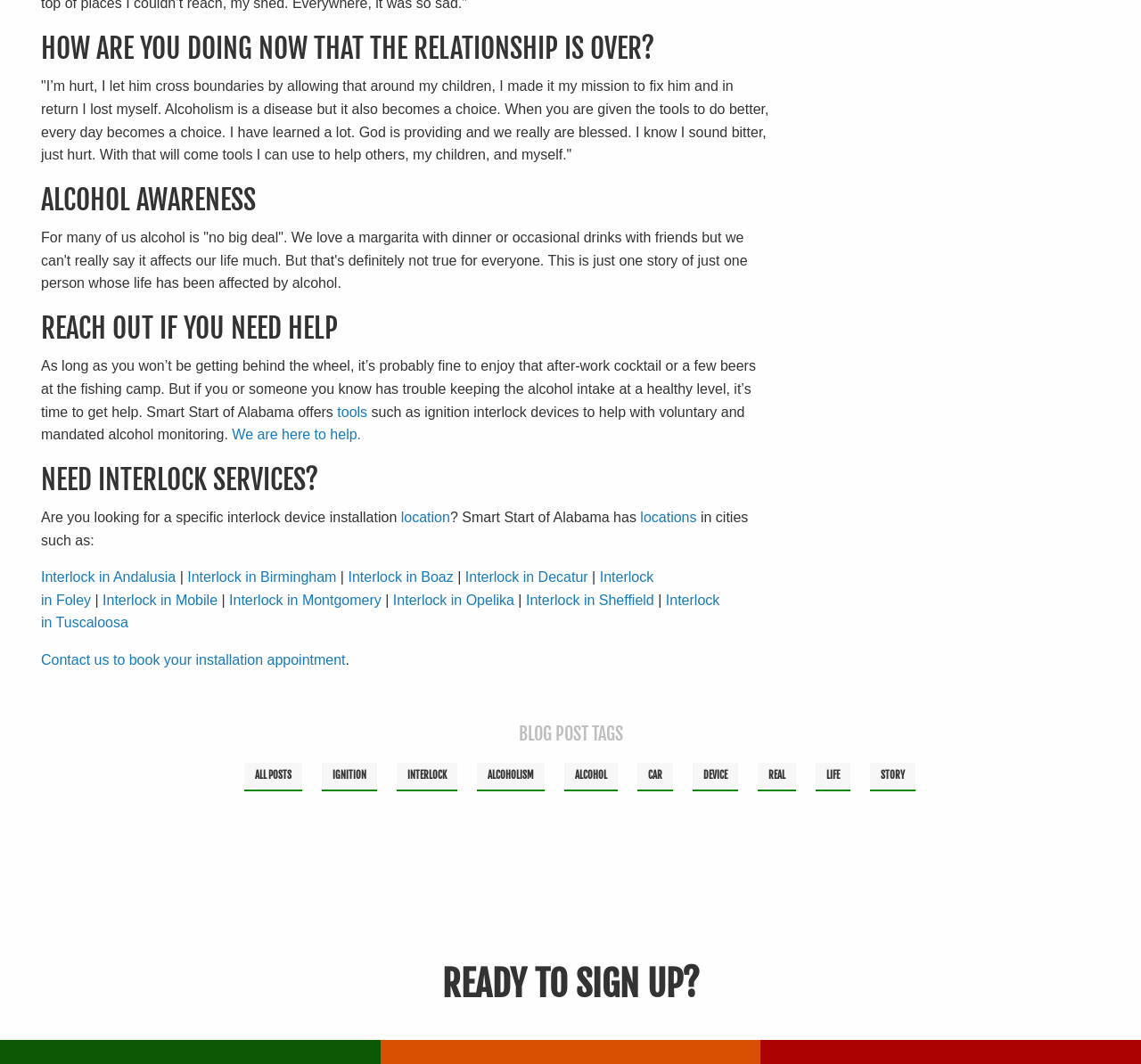Locate the bounding box coordinates of the segment that needs to be clicked to meet this instruction: "Click 'tools'".

[0.296, 0.38, 0.322, 0.394]